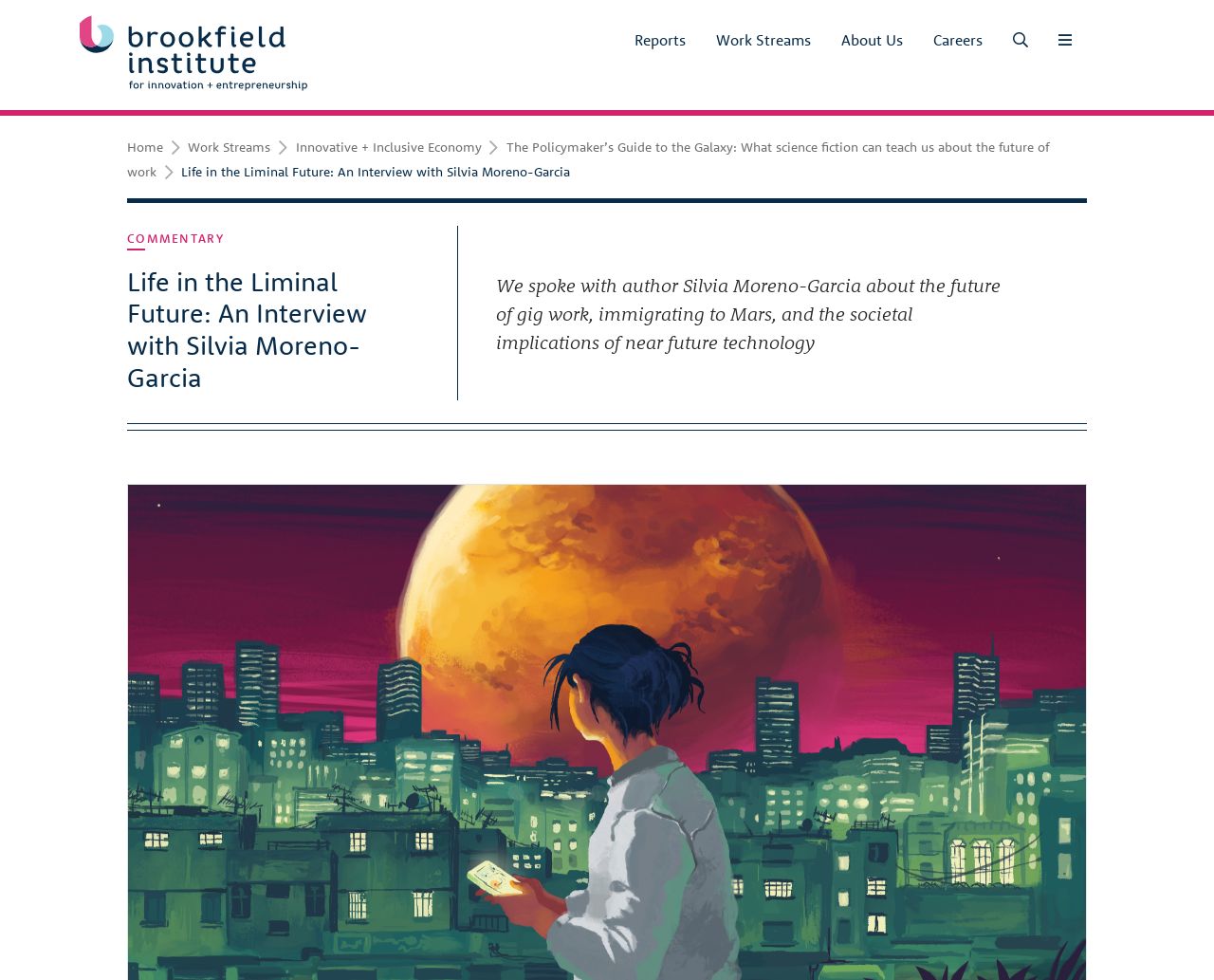Identify and provide the main heading of the webpage.

Life in the Liminal Future: An Interview with Silvia Moreno-Garcia